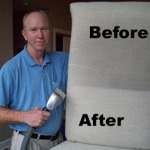What is the cleaner holding in his right hand?
Provide a one-word or short-phrase answer based on the image.

Cleaning tool